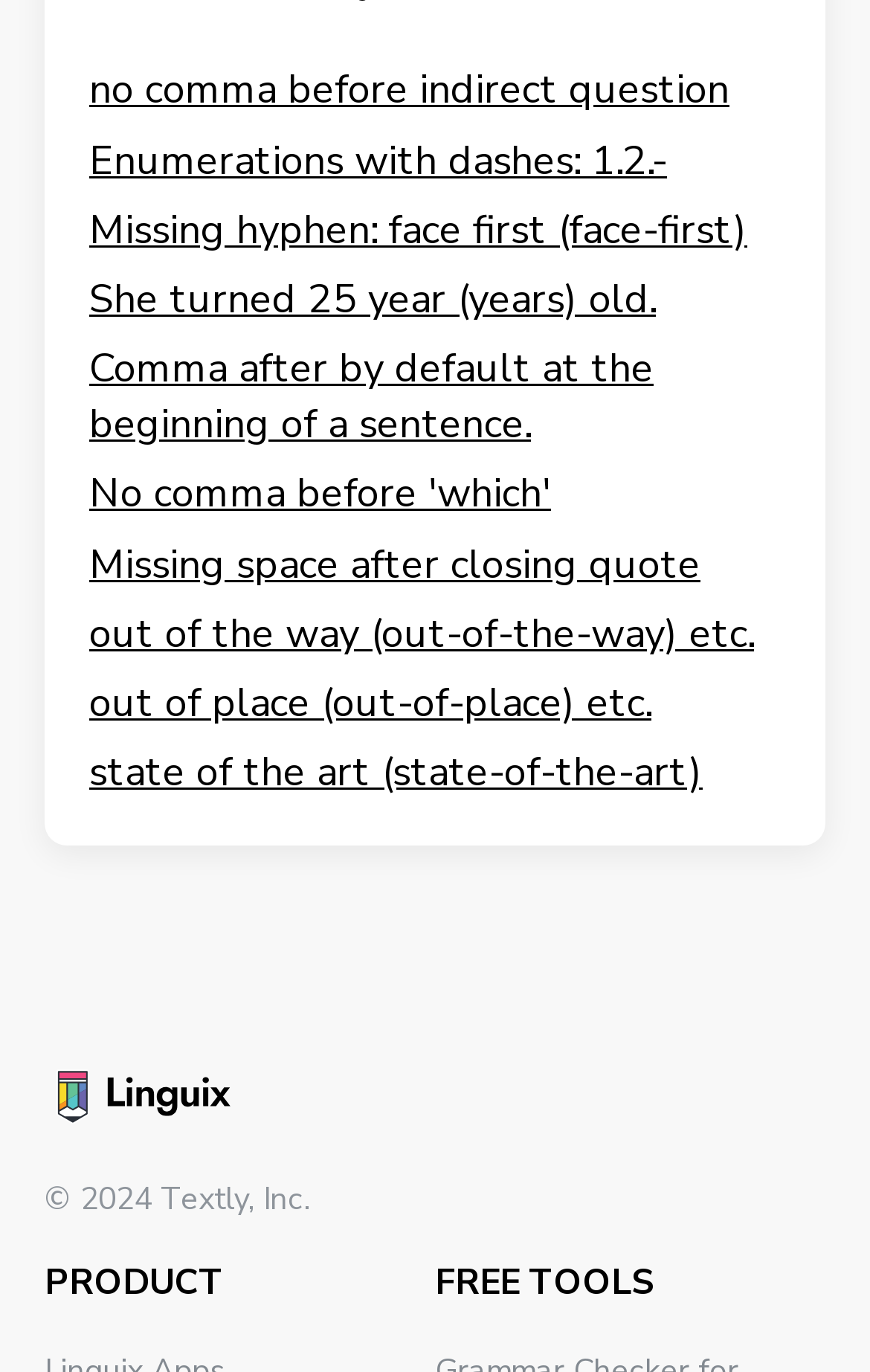Provide a one-word or short-phrase response to the question:
What is the company name at the bottom of the page?

Textly, Inc.